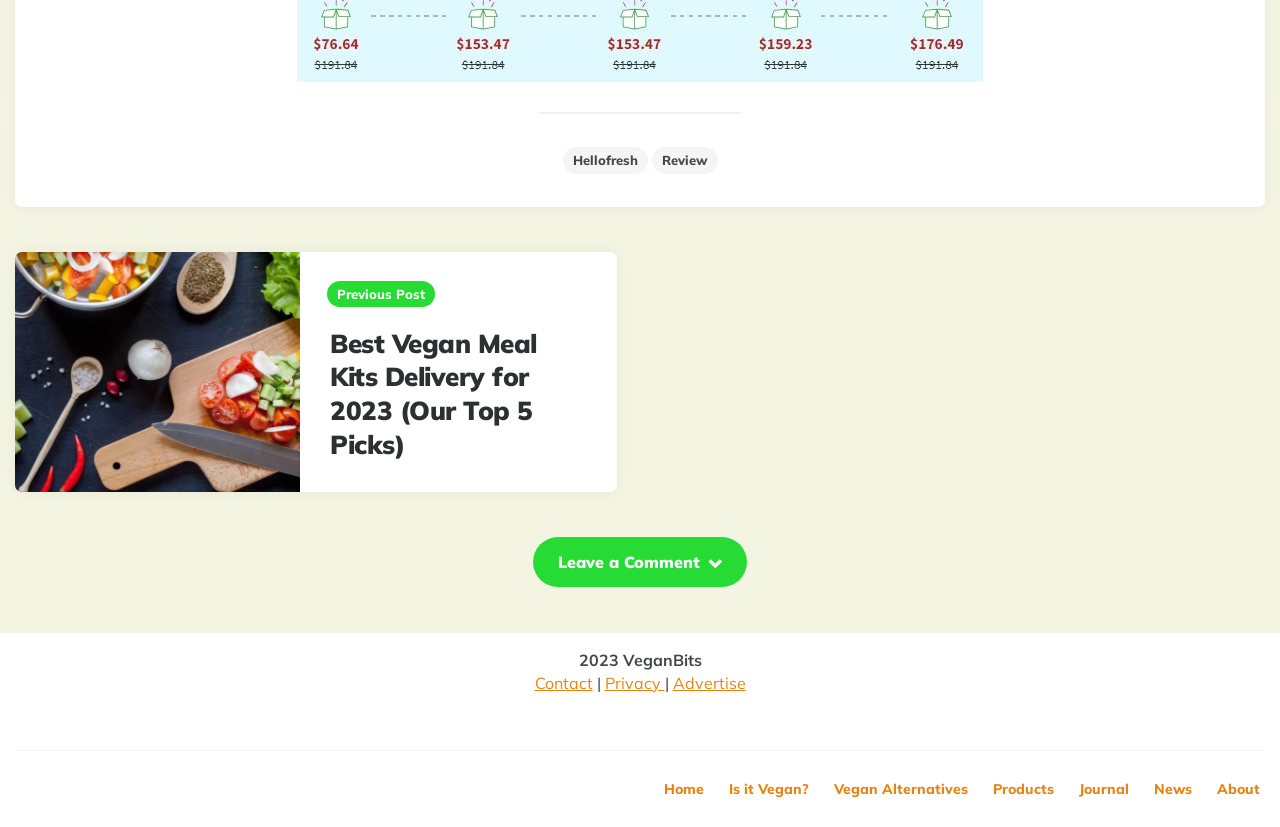What is the purpose of the 'Leave a Comment' section?
Answer the question in a detailed and comprehensive manner.

The 'Leave a Comment' section is likely a form or a text box where users can input their comments or feedback about the article, allowing them to engage with the content and share their thoughts.